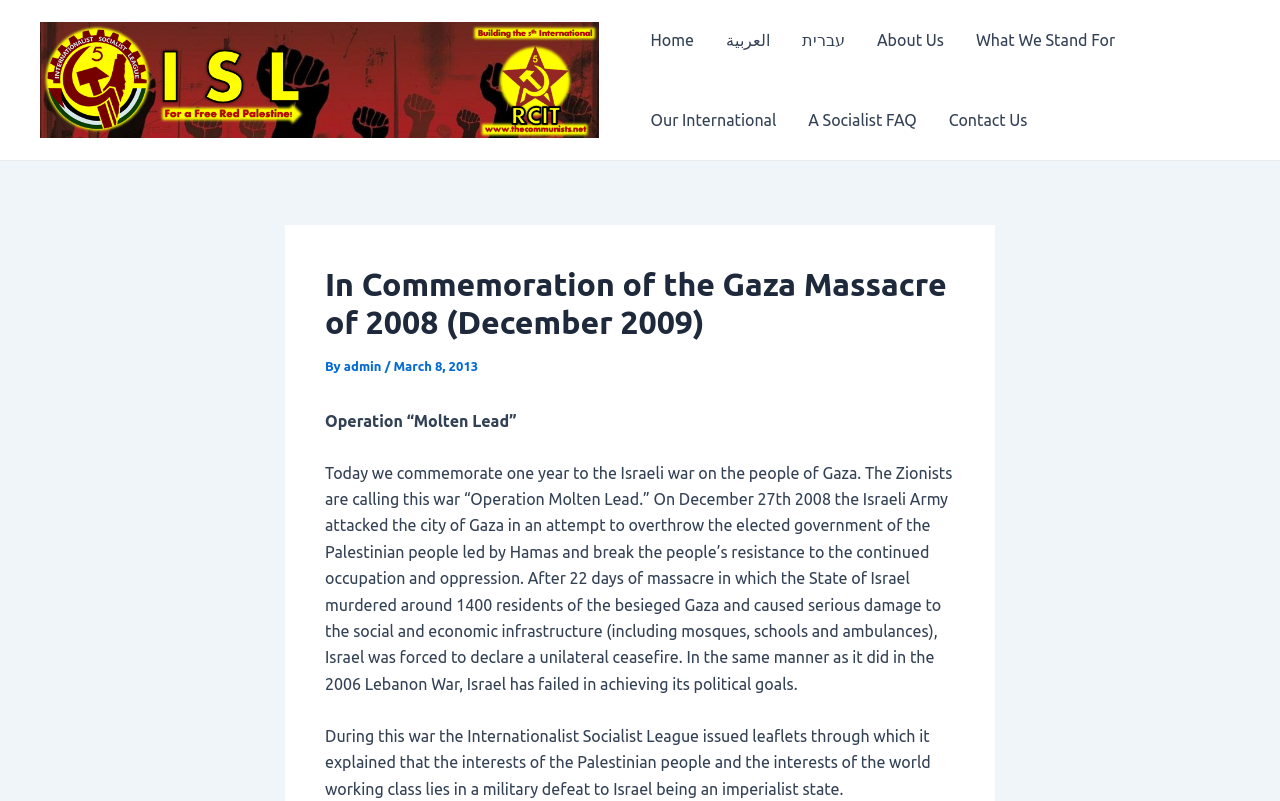How many residents of Gaza were murdered during the massacre?
Answer the question based on the image using a single word or a brief phrase.

Around 1400